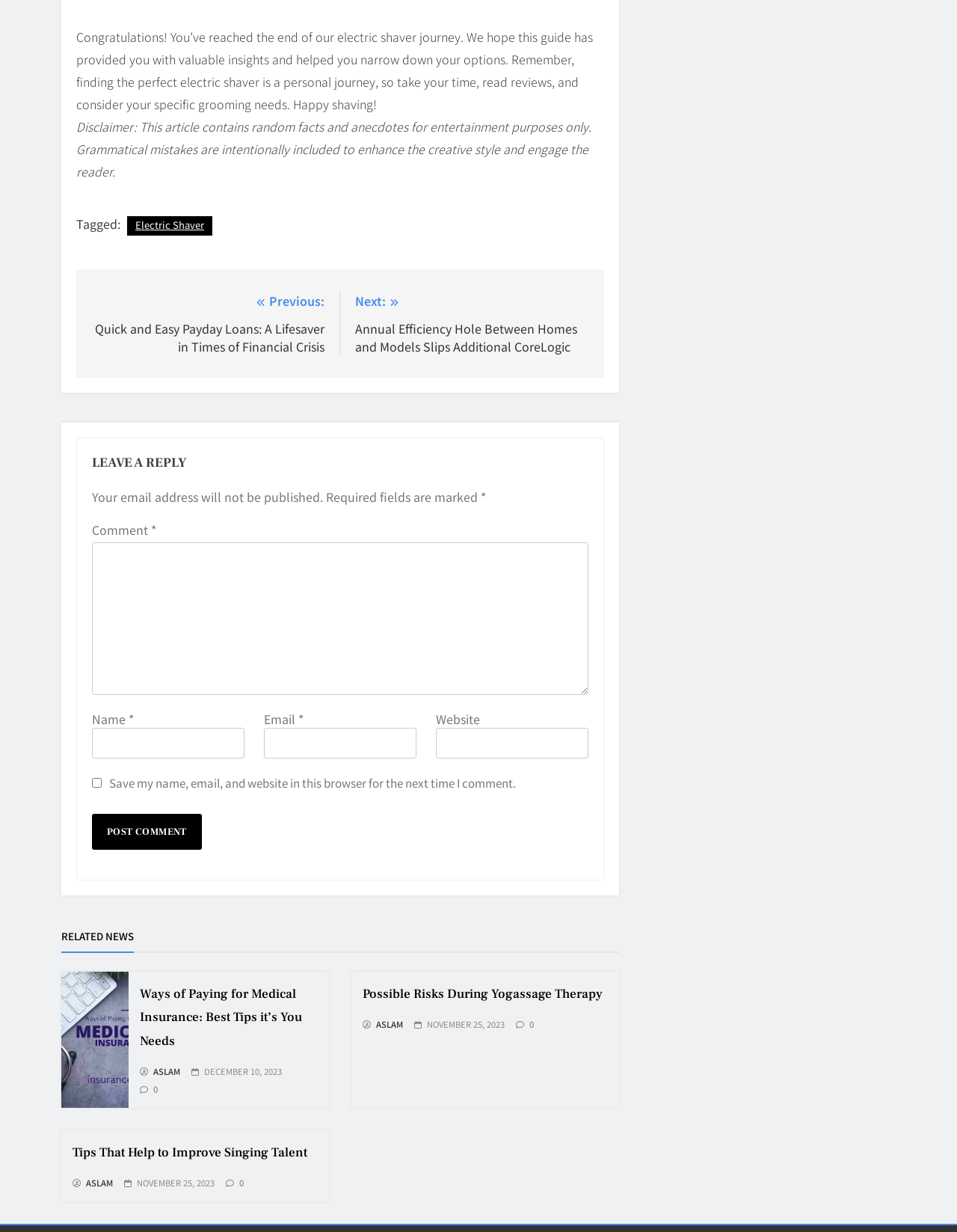Indicate the bounding box coordinates of the clickable region to achieve the following instruction: "Enter a comment in the text box."

[0.096, 0.44, 0.615, 0.564]